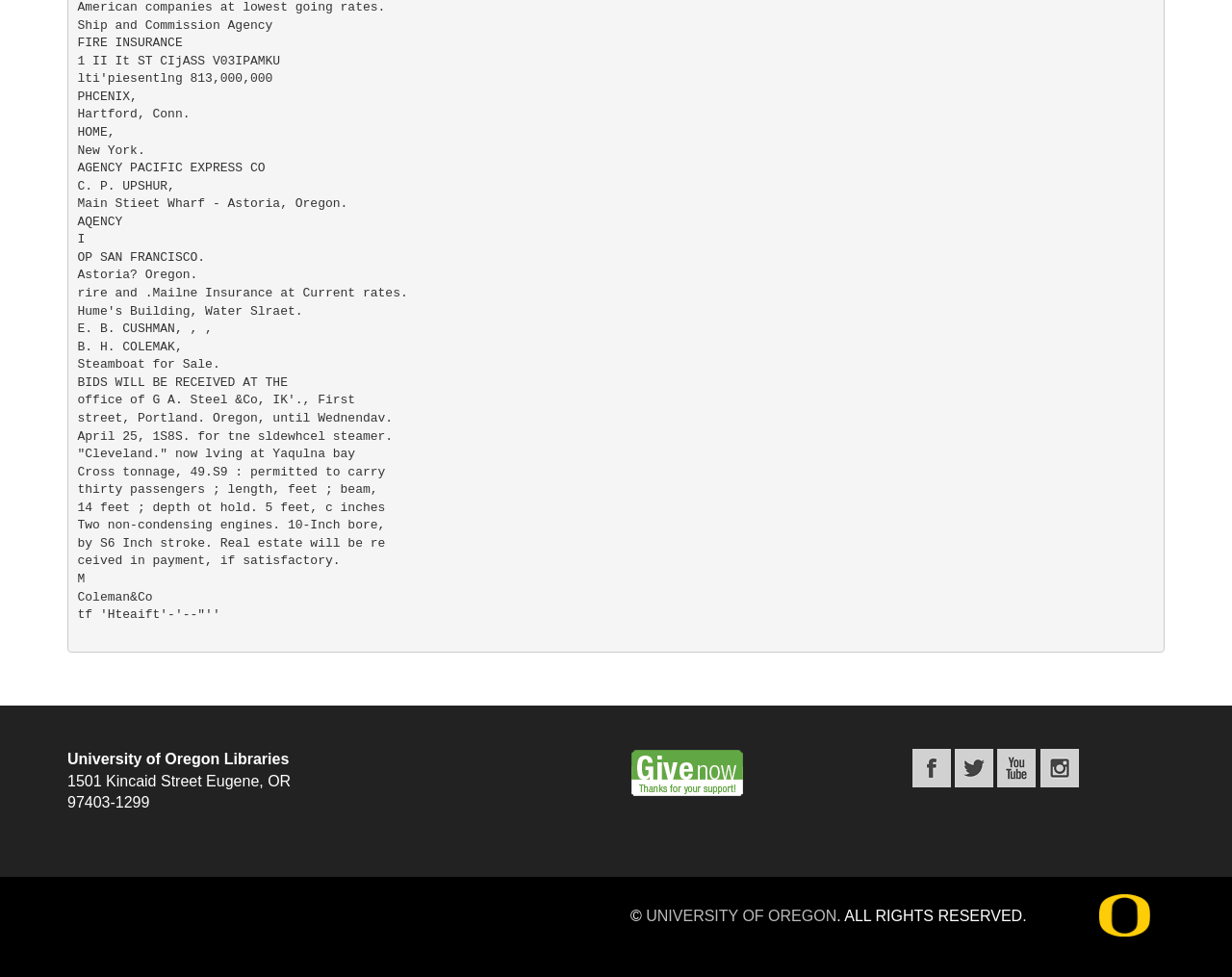Using the image as a reference, answer the following question in as much detail as possible:
How many university-related links are available on the webpage?

I counted the number of link elements that have text descriptions related to the University of Oregon, which are 'University of Oregon' and 'UNIVERSITY OF OREGON'.